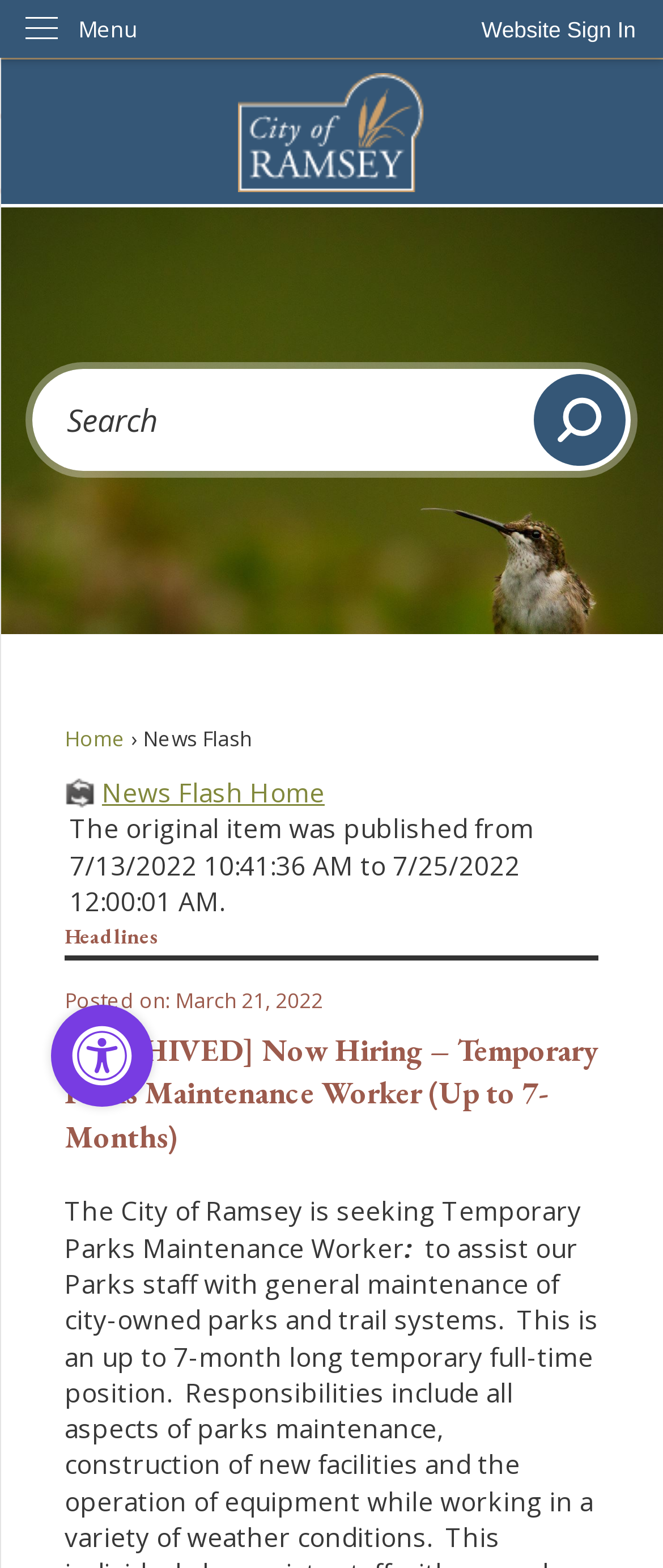Review the image closely and give a comprehensive answer to the question: What is the purpose of the 'Search' region?

I found the purpose of the 'Search' region by looking at the textbox and button within the region, which suggests that it is used to search the site.